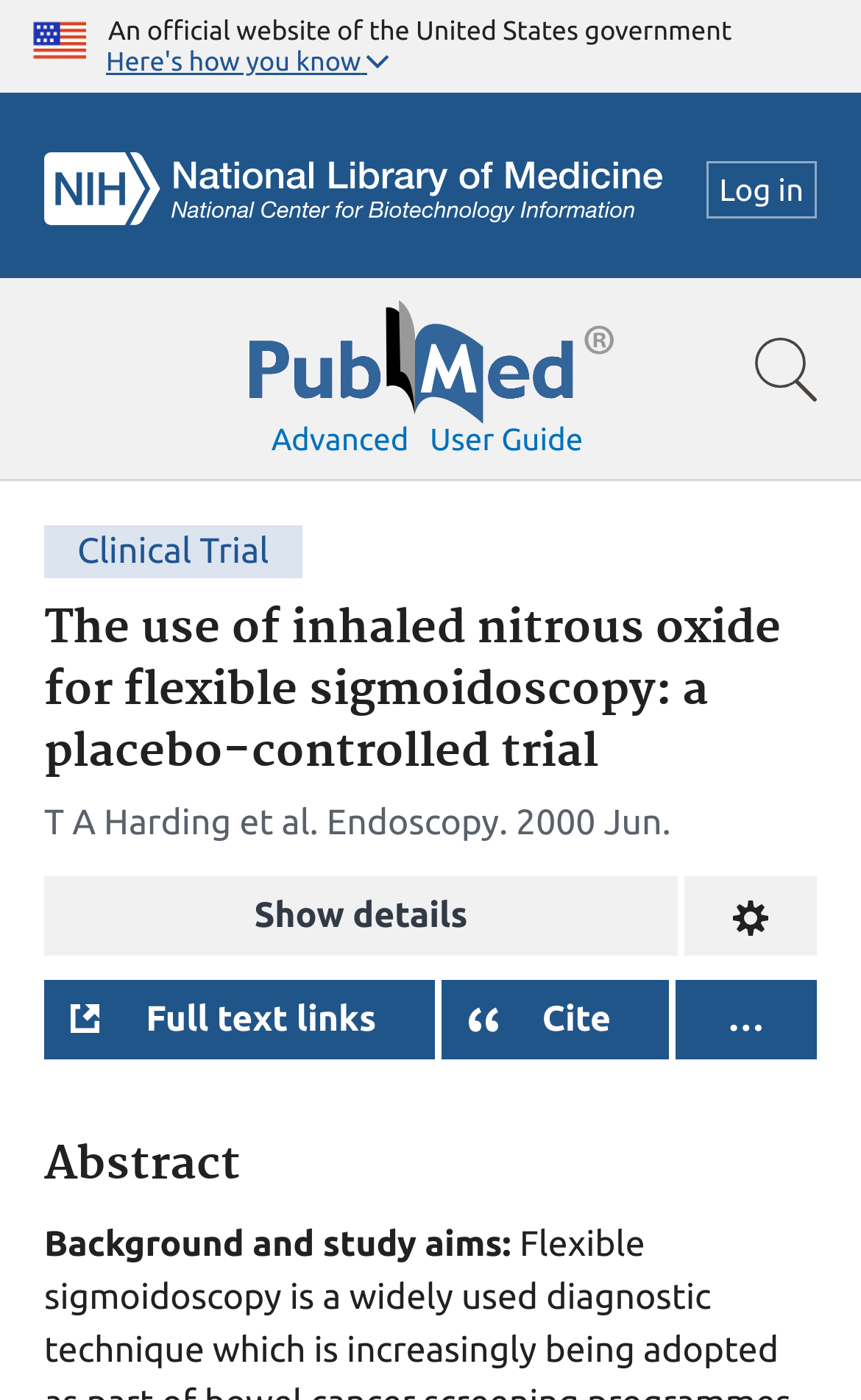Please predict the bounding box coordinates of the element's region where a click is necessary to complete the following instruction: "Click the U.S. flag image". The coordinates should be represented by four float numbers between 0 and 1, i.e., [left, top, right, bottom].

[0.038, 0.009, 0.1, 0.047]